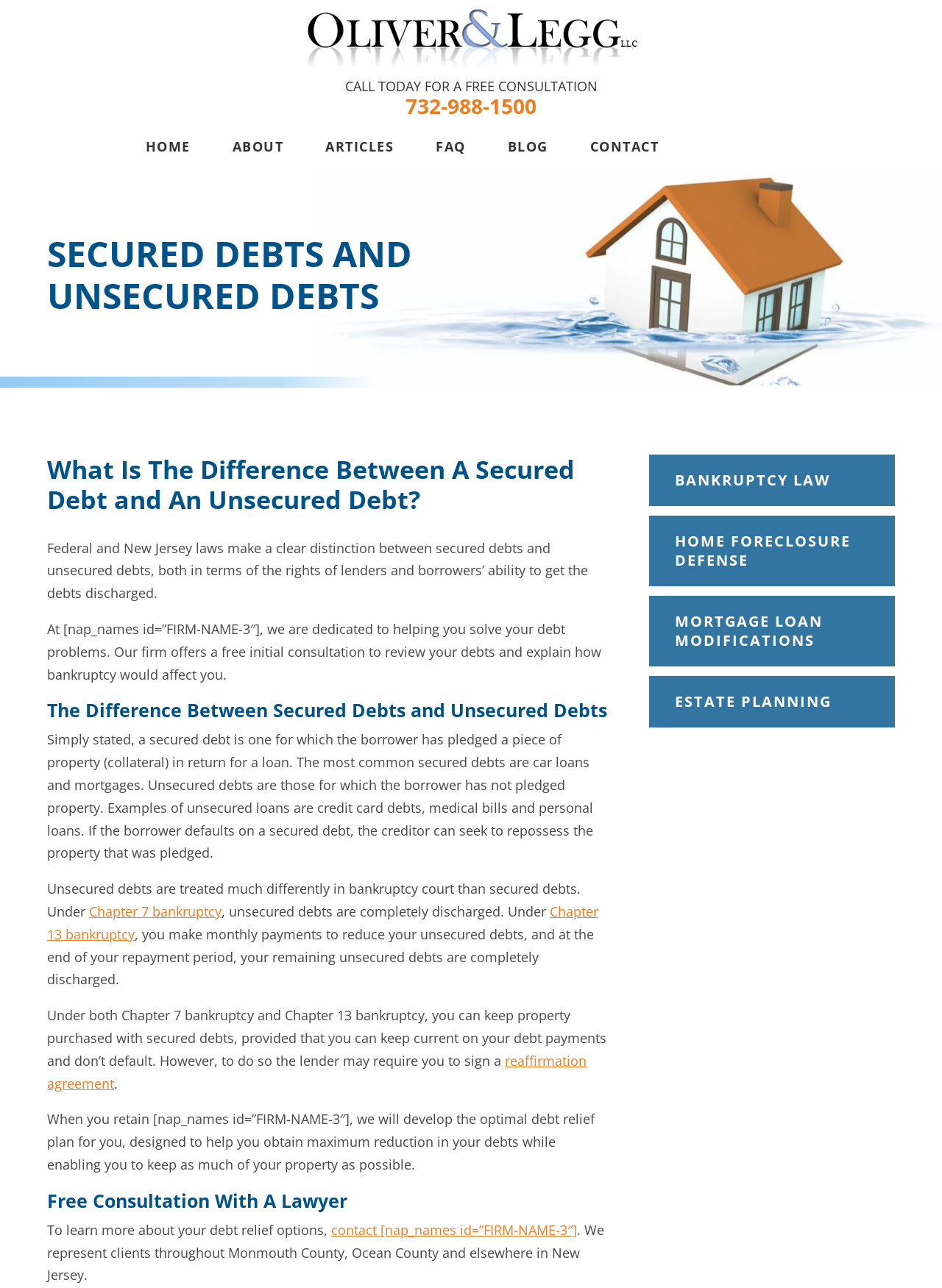Determine the primary headline of the webpage.

What Is The Difference Between A Secured Debt and An Unsecured Debt?